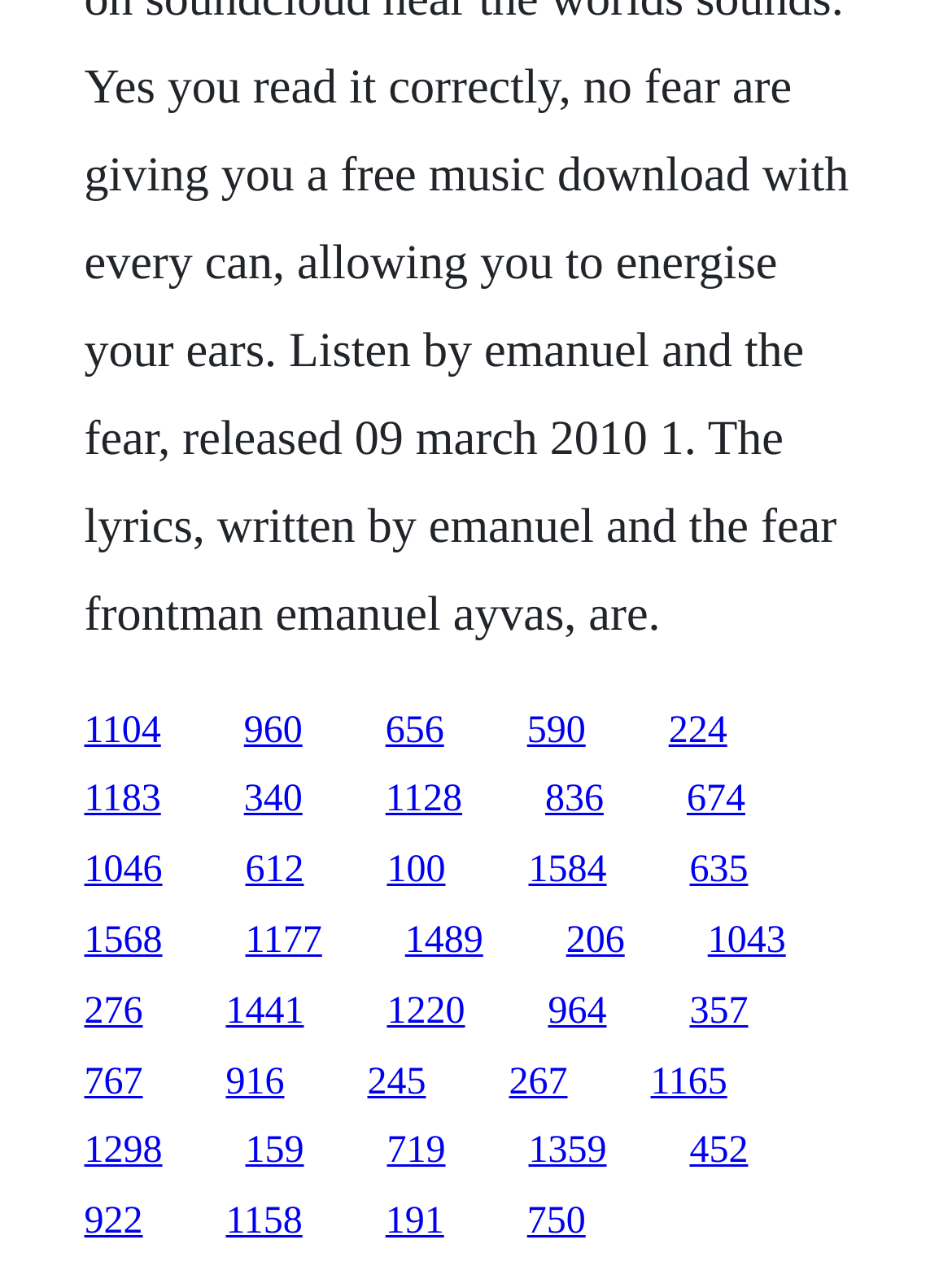Locate the bounding box coordinates of the item that should be clicked to fulfill the instruction: "access the twenty-first link".

[0.088, 0.719, 0.171, 0.752]